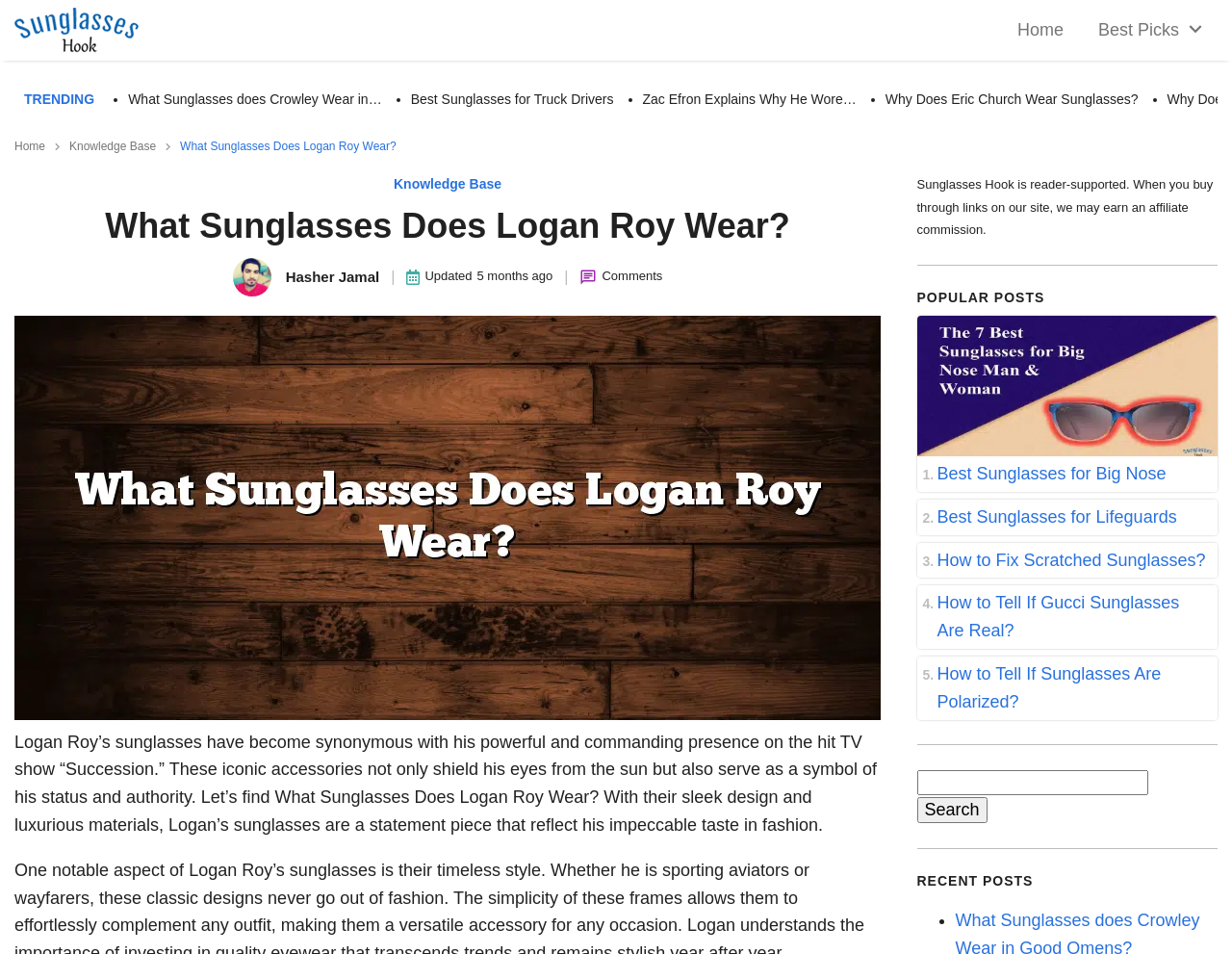Provide the bounding box coordinates of the HTML element described as: "Comments". The bounding box coordinates should be four float numbers between 0 and 1, i.e., [left, top, right, bottom].

[0.489, 0.28, 0.538, 0.301]